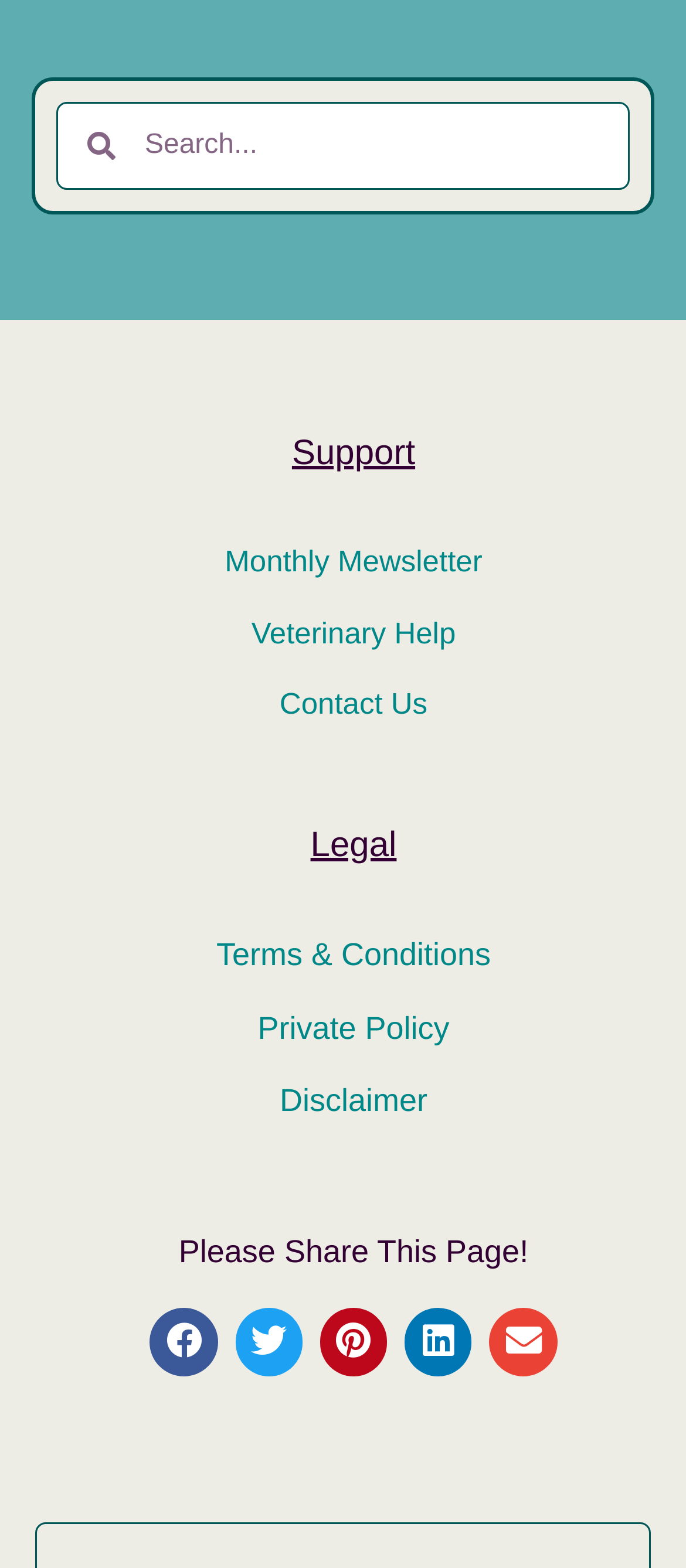Determine the bounding box coordinates for the area that needs to be clicked to fulfill this task: "Get veterinary help". The coordinates must be given as four float numbers between 0 and 1, i.e., [left, top, right, bottom].

[0.366, 0.393, 0.664, 0.414]